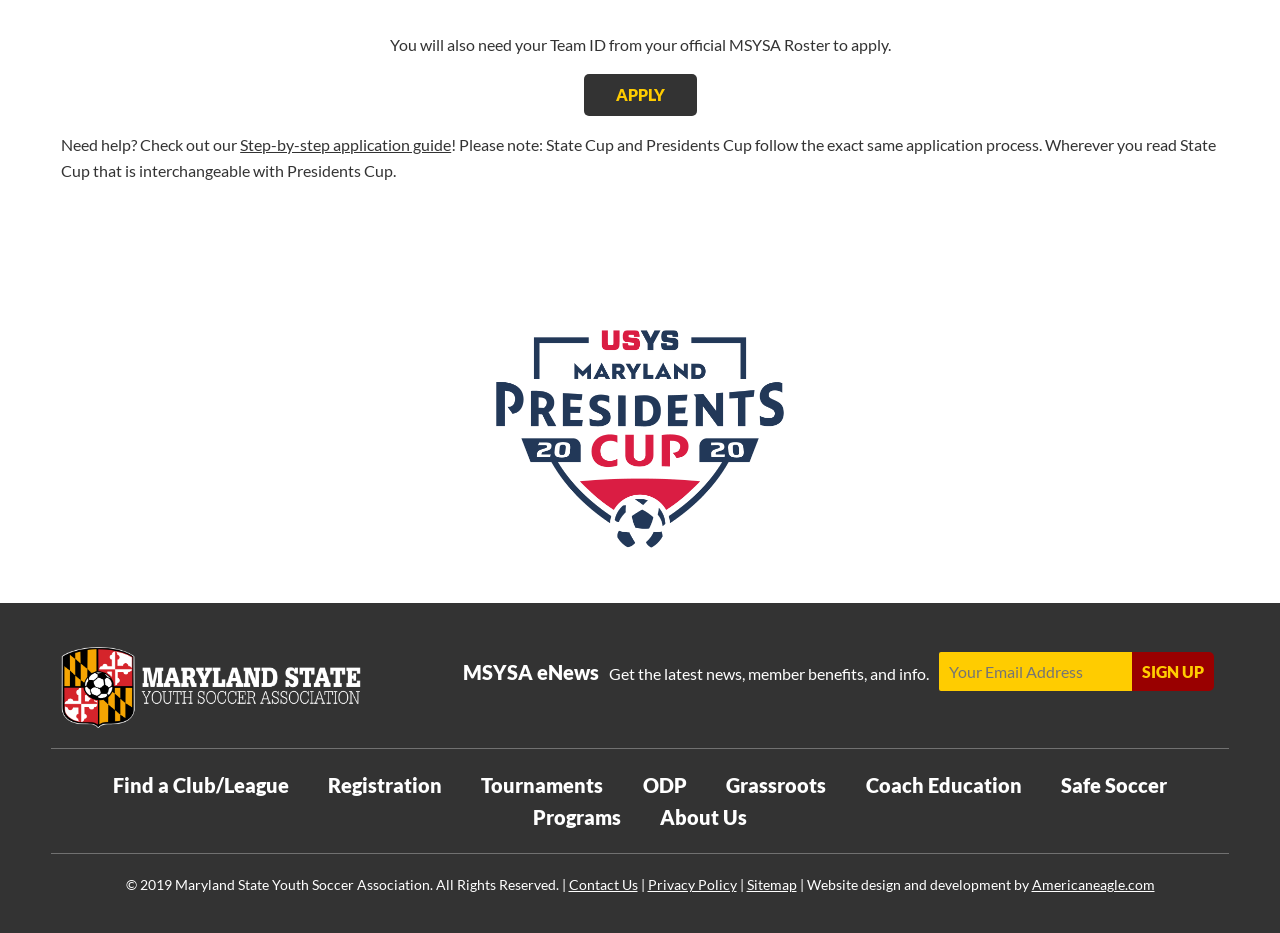Please find the bounding box coordinates of the element that must be clicked to perform the given instruction: "Click the APPLY button". The coordinates should be four float numbers from 0 to 1, i.e., [left, top, right, bottom].

[0.456, 0.079, 0.544, 0.124]